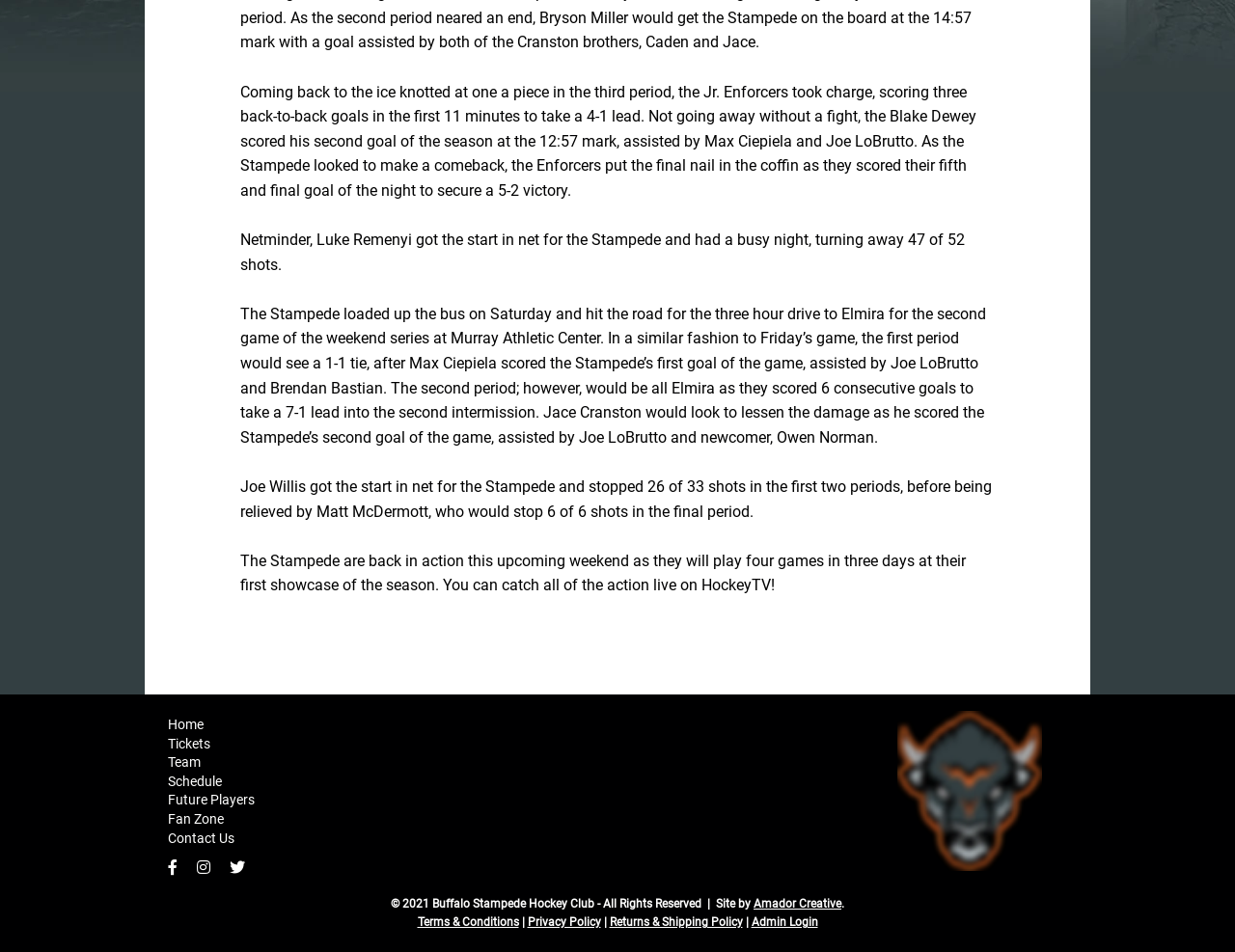What is the name of the company that designed the website?
Using the picture, provide a one-word or short phrase answer.

Amador Creative